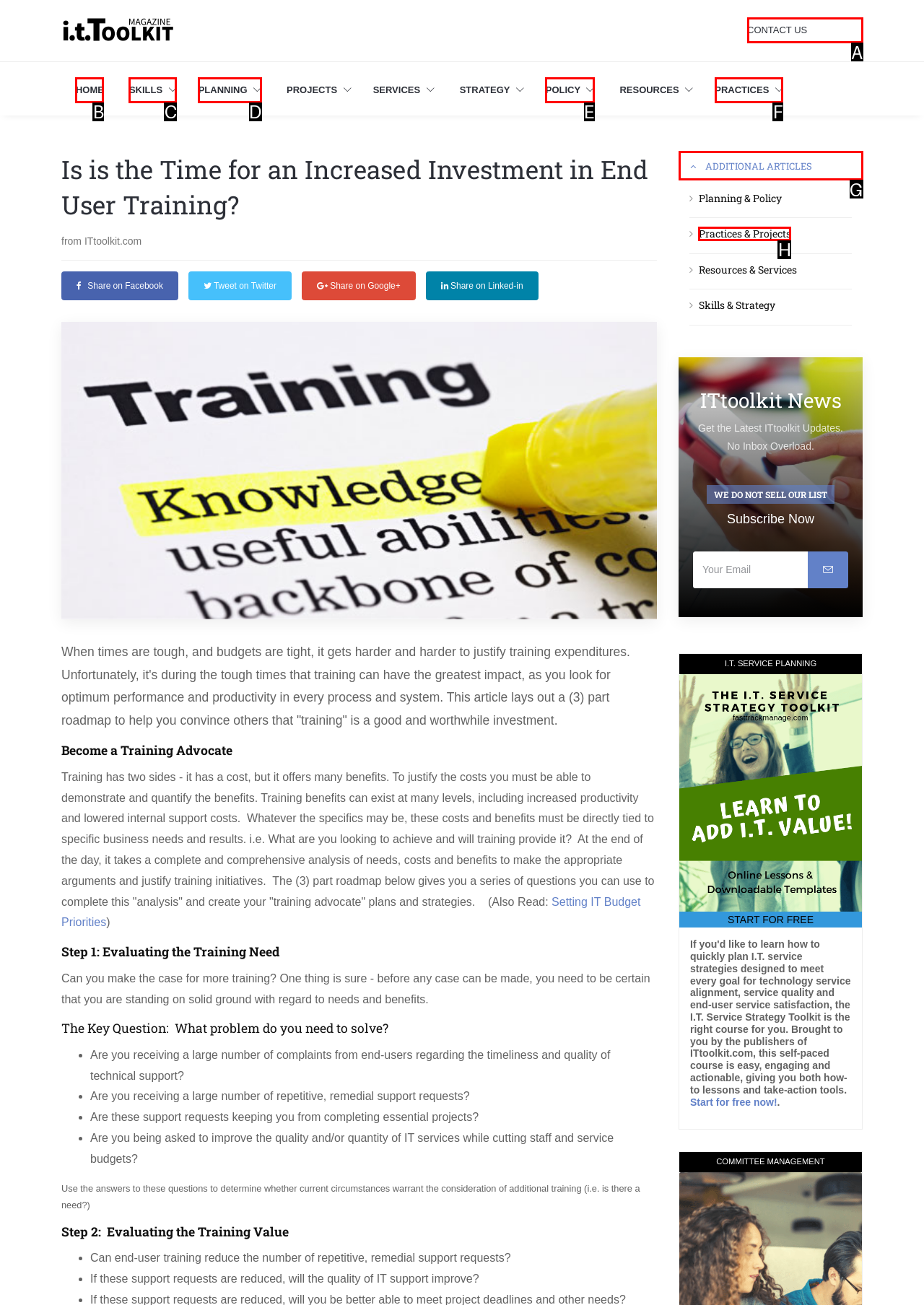Examine the description: Additional Articles and indicate the best matching option by providing its letter directly from the choices.

G